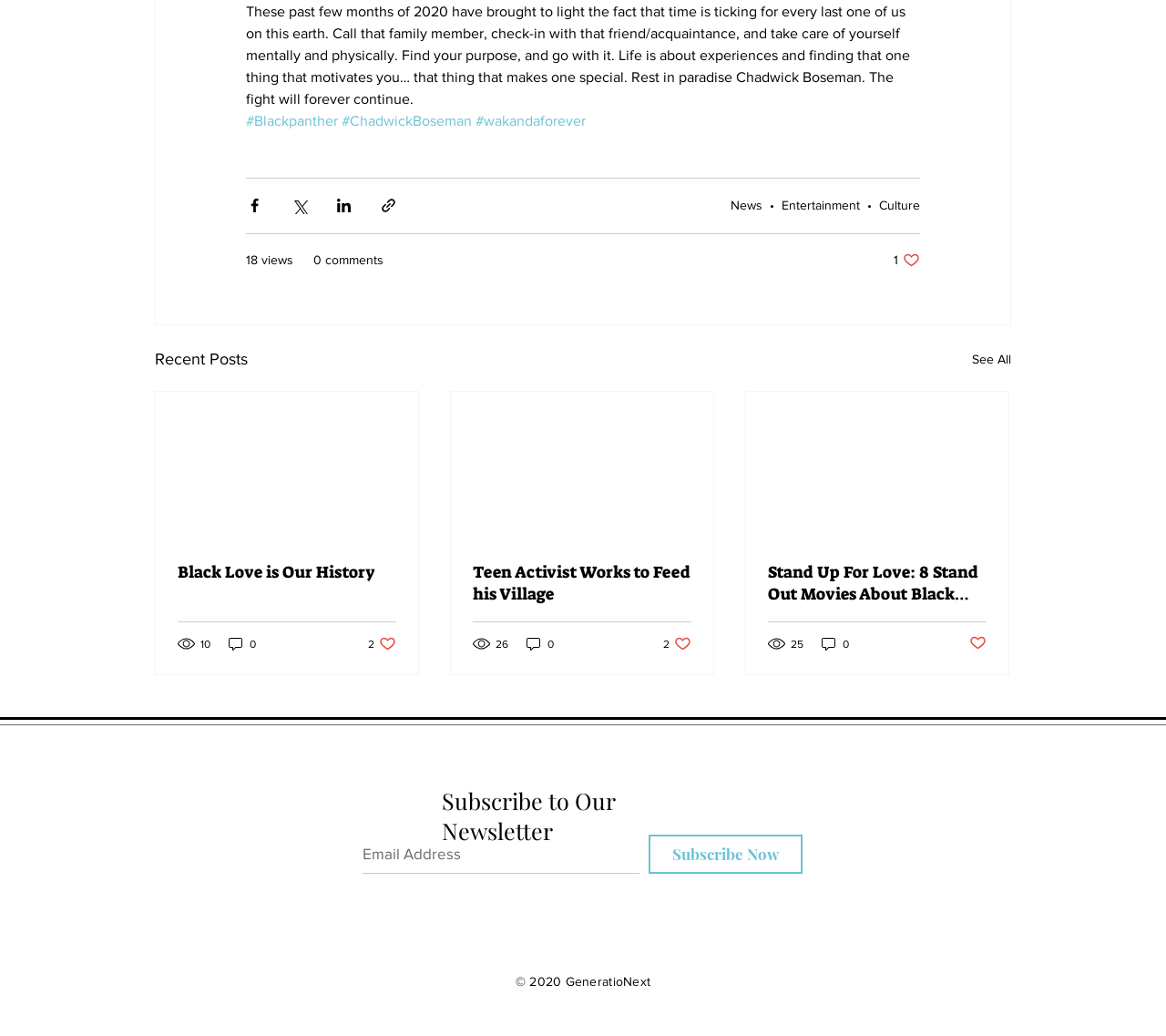Identify the bounding box coordinates of the clickable section necessary to follow the following instruction: "Share via Facebook". The coordinates should be presented as four float numbers from 0 to 1, i.e., [left, top, right, bottom].

[0.211, 0.19, 0.226, 0.207]